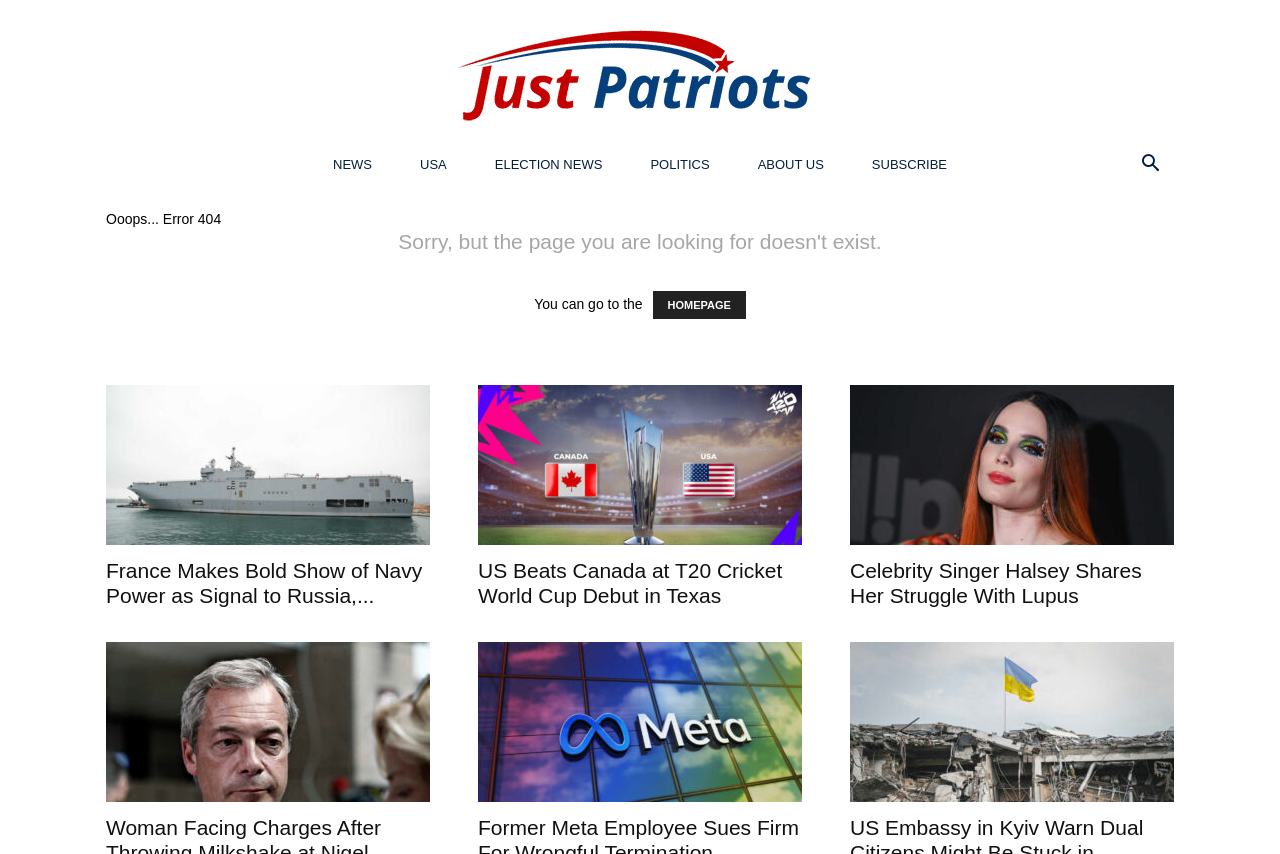Find the bounding box of the element with the following description: "Politics". The coordinates must be four float numbers between 0 and 1, formatted as [left, top, right, bottom].

[0.489, 0.165, 0.573, 0.221]